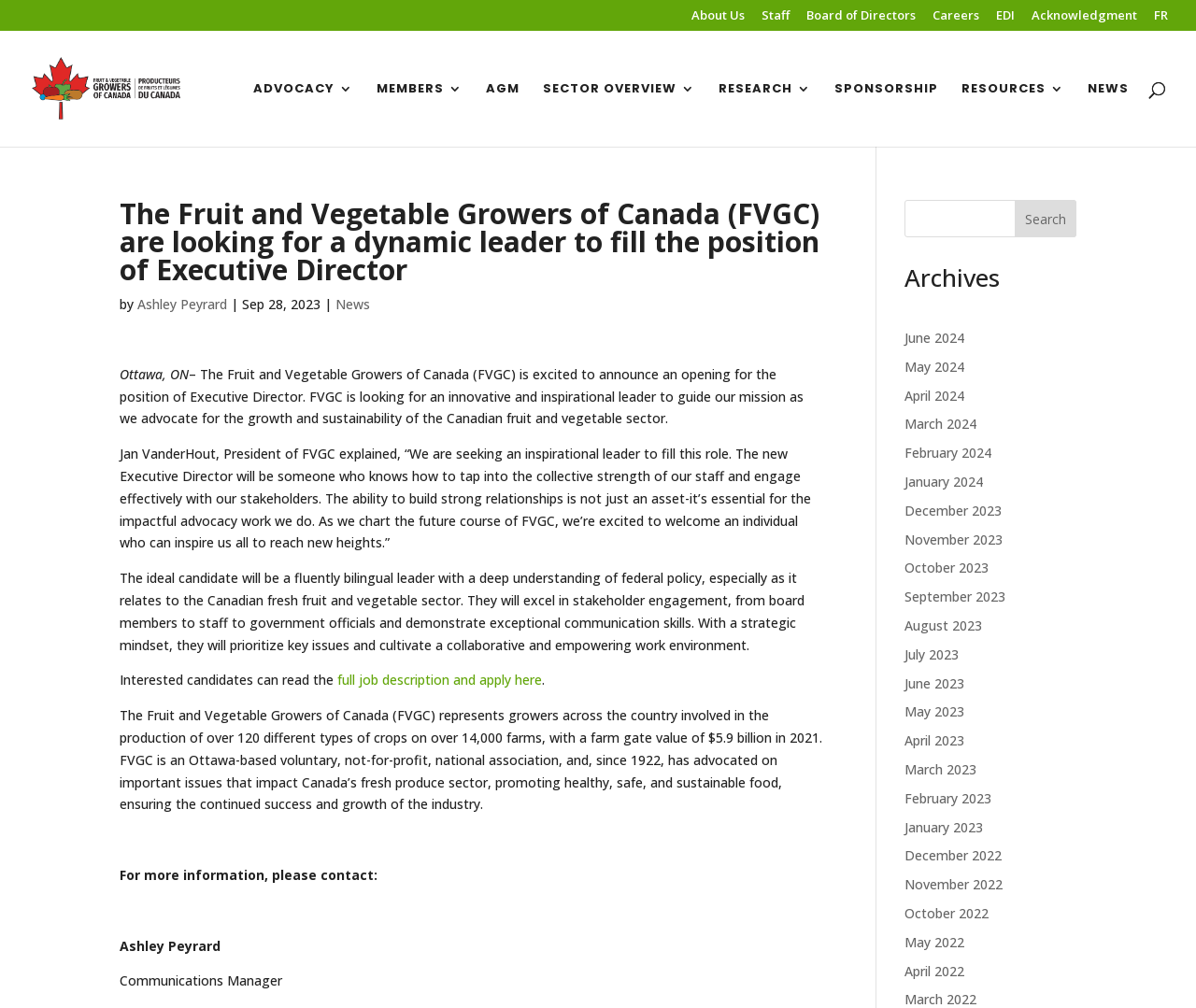Extract the bounding box of the UI element described as: "News".

[0.28, 0.293, 0.309, 0.31]